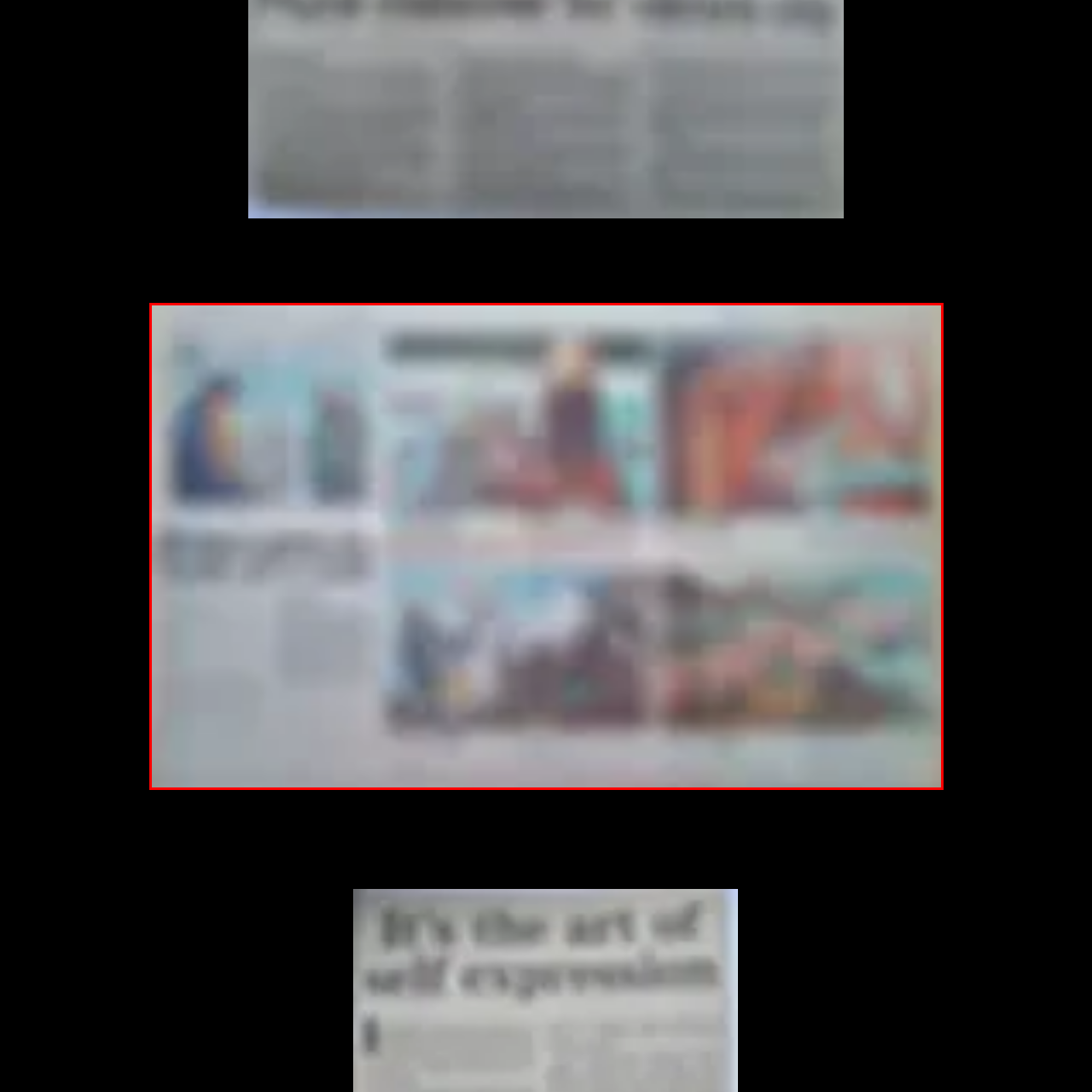Look at the area marked with a blue rectangle, What is the theme of the narrative? 
Provide your answer using a single word or phrase.

Human experience with nature